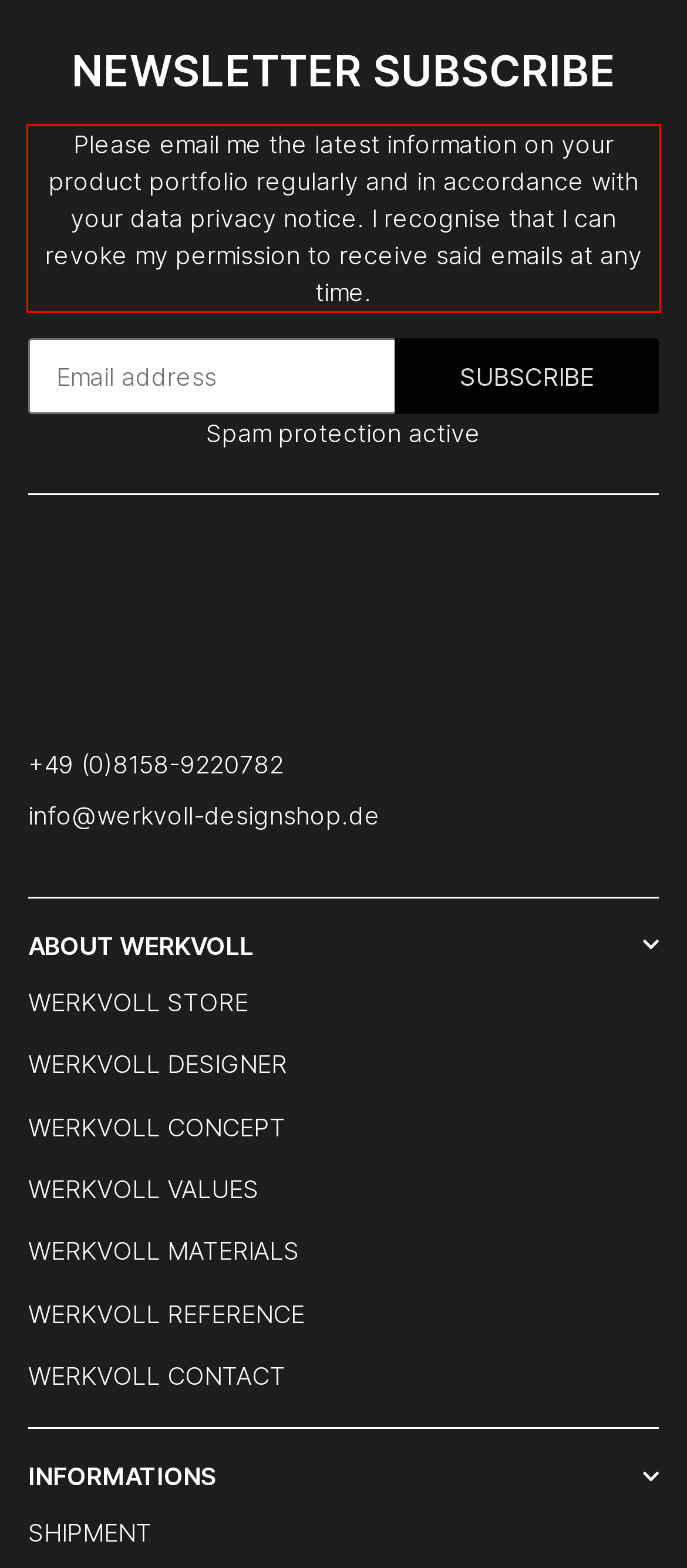Within the screenshot of a webpage, identify the red bounding box and perform OCR to capture the text content it contains.

Please email me the latest information on your product portfolio regularly and in accordance with your data privacy notice. I recognise that I can revoke my permission to receive said emails at any time.